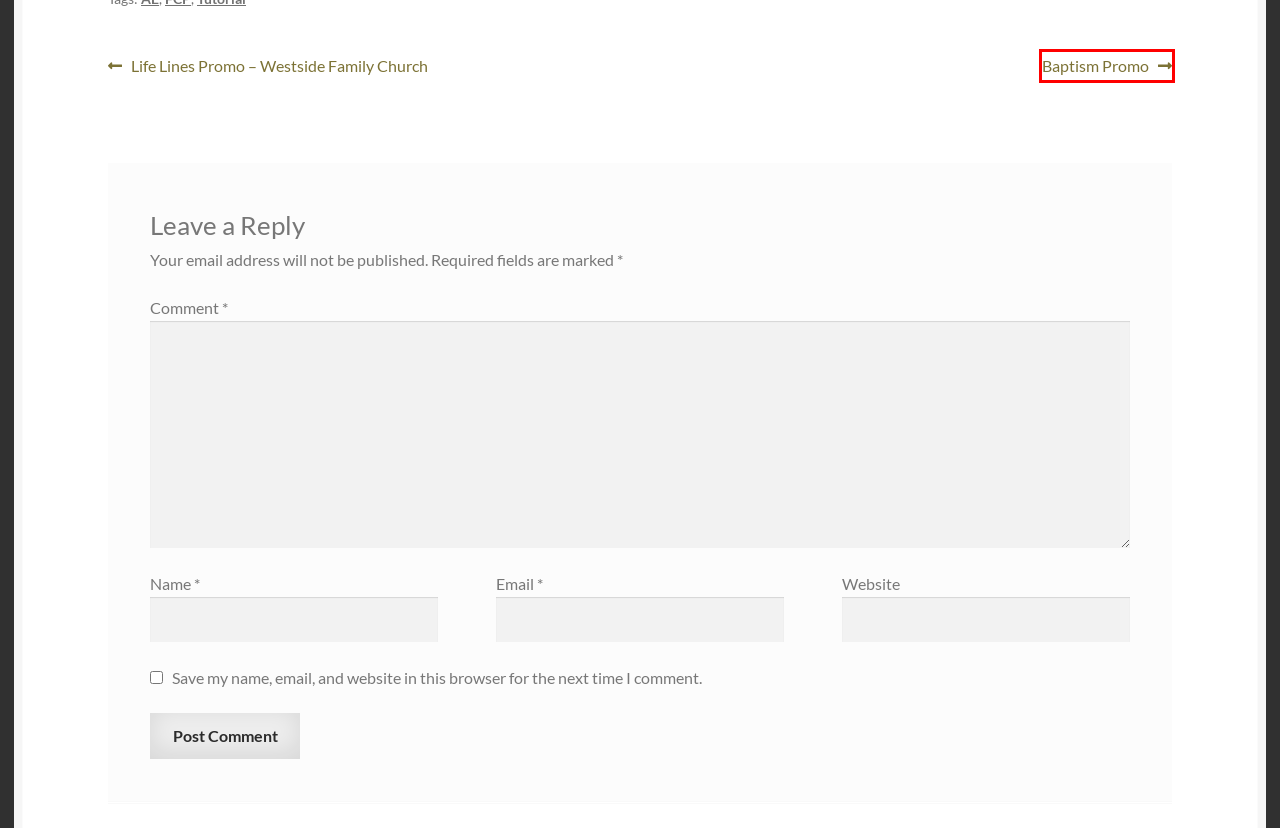Look at the screenshot of a webpage that includes a red bounding box around a UI element. Select the most appropriate webpage description that matches the page seen after clicking the highlighted element. Here are the candidates:
A. Just another WordPress site
B. Wes Koetje – Pursuit Video
C. Westside Family
D. AE – Pursuit Video
E. Baptism Promo – Pursuit Video
F. FCP – Pursuit Video
G. Pursuit Video – Wes Koetje's | Production Blog
H. Tutorial – Pursuit Video

E